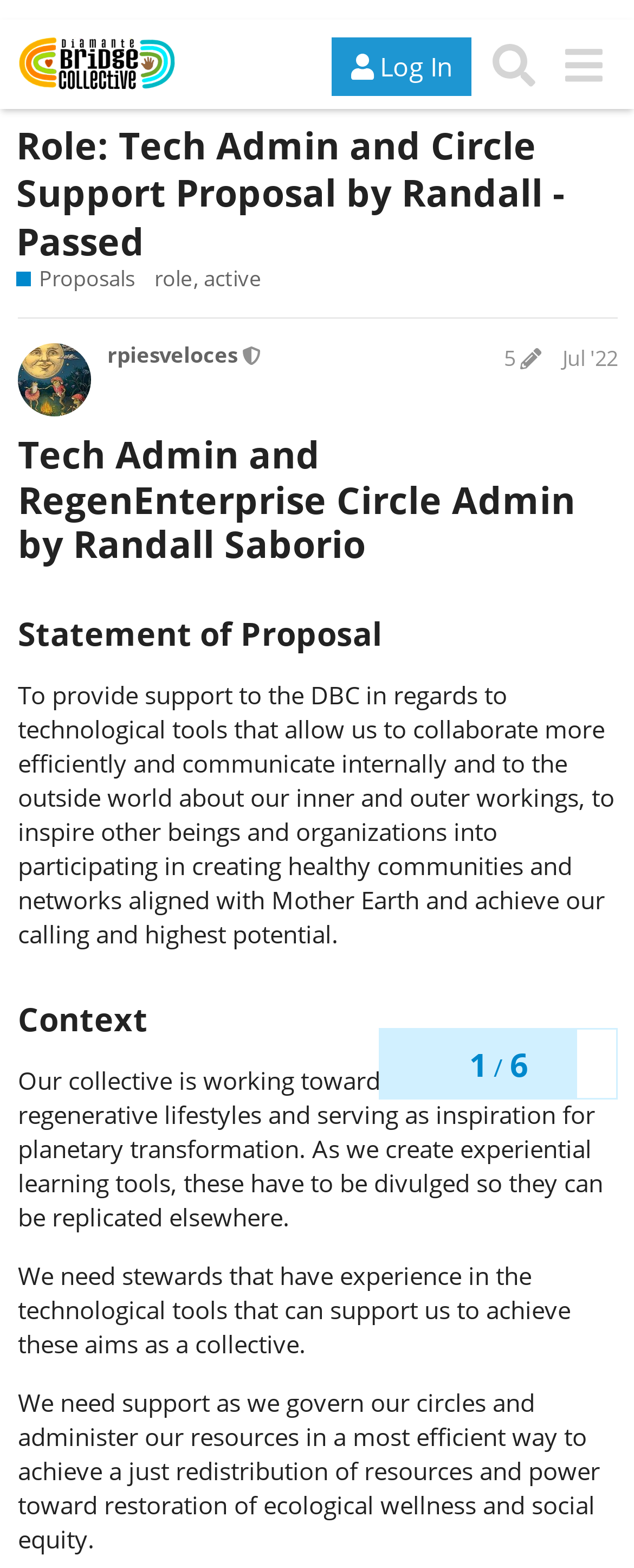Refer to the image and provide an in-depth answer to the question:
What is the name of the collective?

I found the answer by looking at the top-left corner of the webpage, where it says 'The Diamante BRIDGE Collective' in a link element.